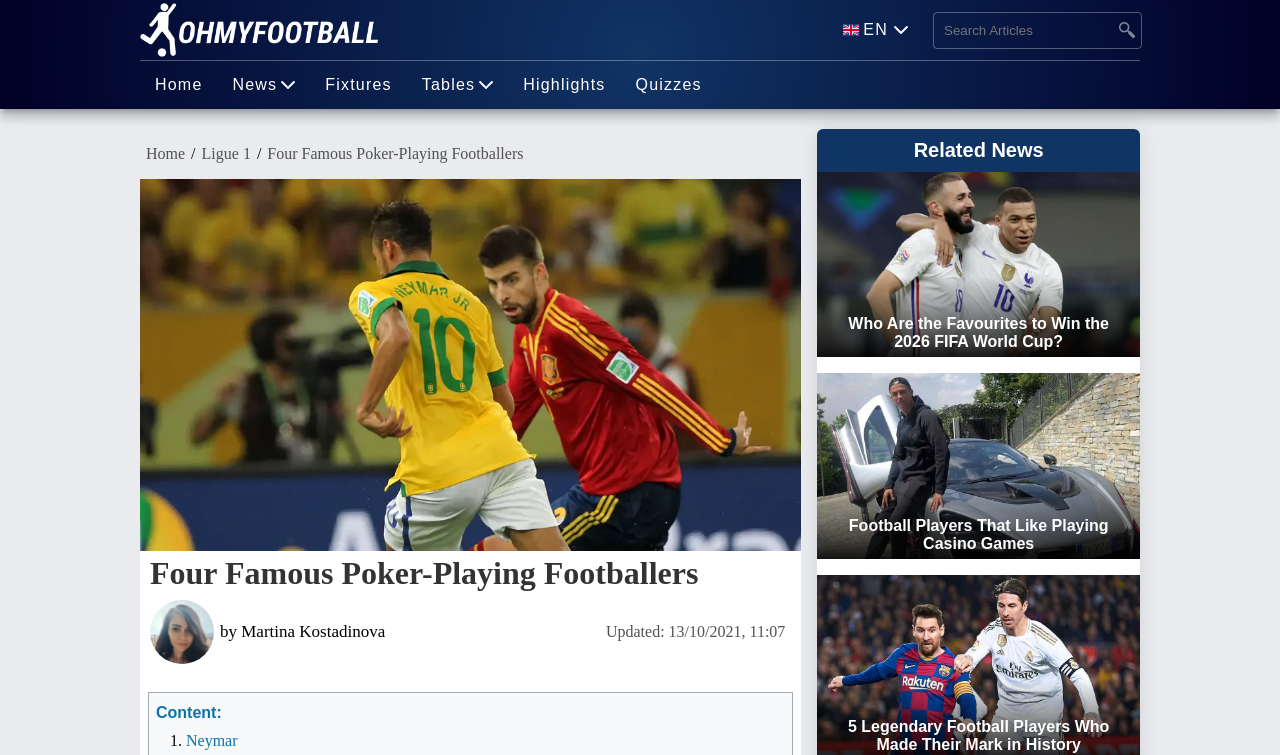Given the following UI element description: "Bundesliga", find the bounding box coordinates in the webpage screenshot.

[0.318, 0.265, 0.503, 0.331]